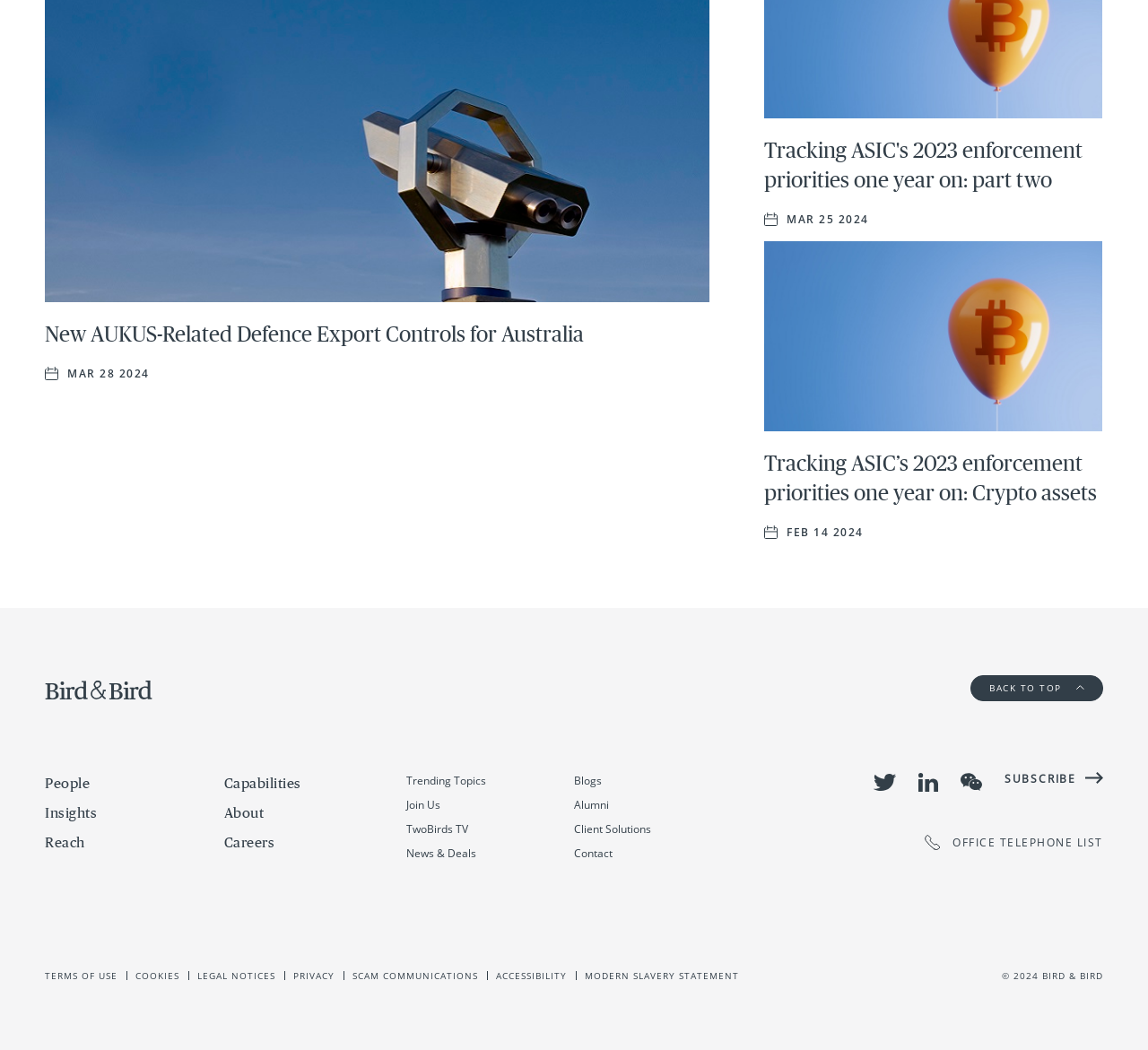What is the name of the law firm associated with this website?
Use the image to answer the question with a single word or phrase.

Bird & Bird